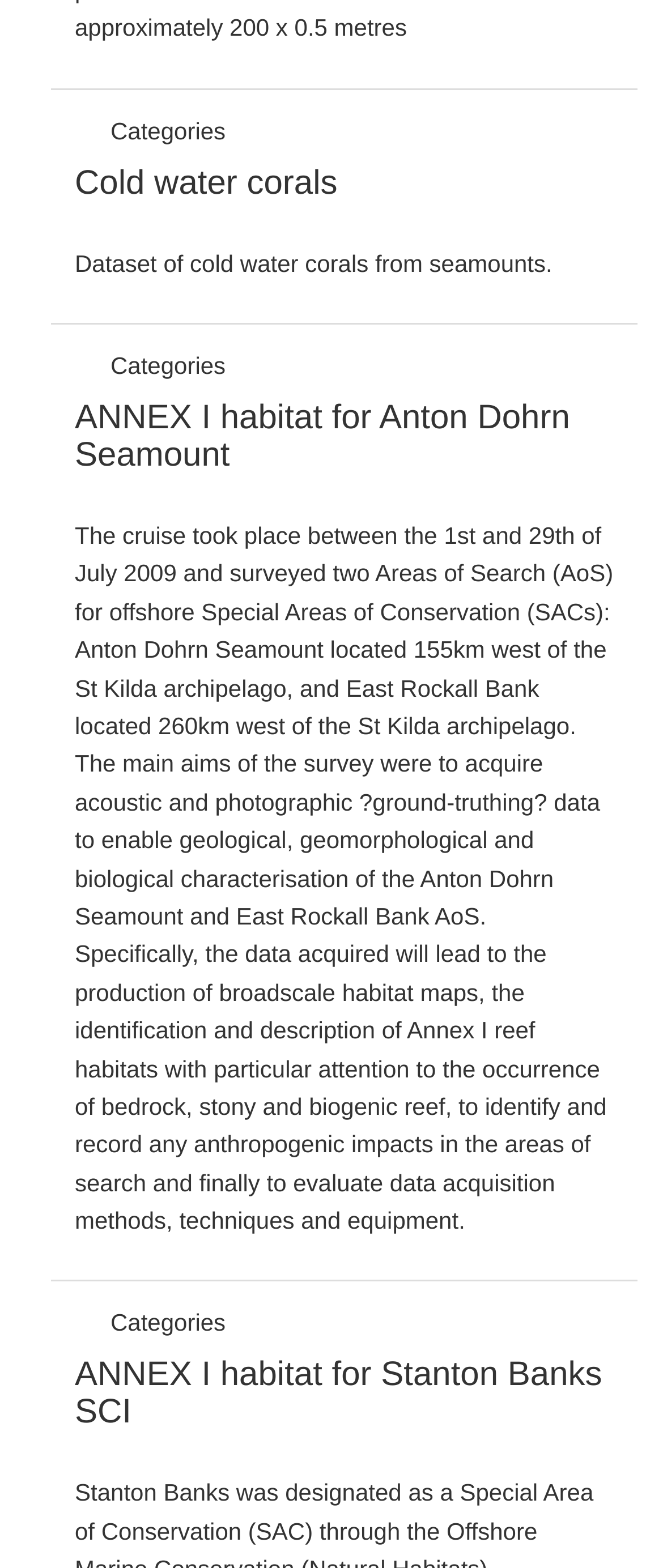How many links are there under the 'Cold water corals' heading?
Observe the image and answer the question with a one-word or short phrase response.

1